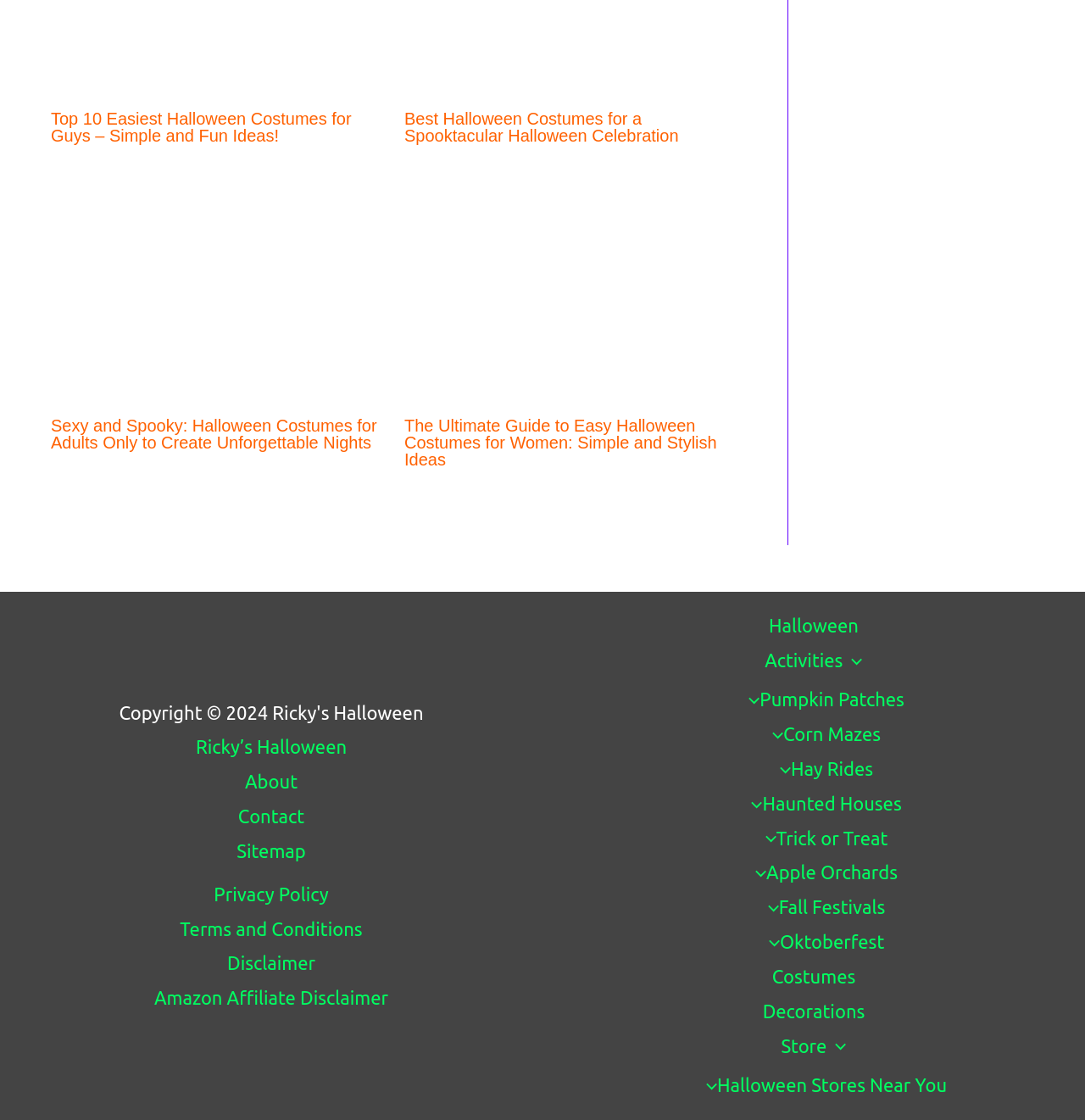Show the bounding box coordinates of the region that should be clicked to follow the instruction: "Read more about Sexy and Spooky: Halloween Costumes for Adults Only to Create Unforgettable Nights."

[0.047, 0.245, 0.353, 0.264]